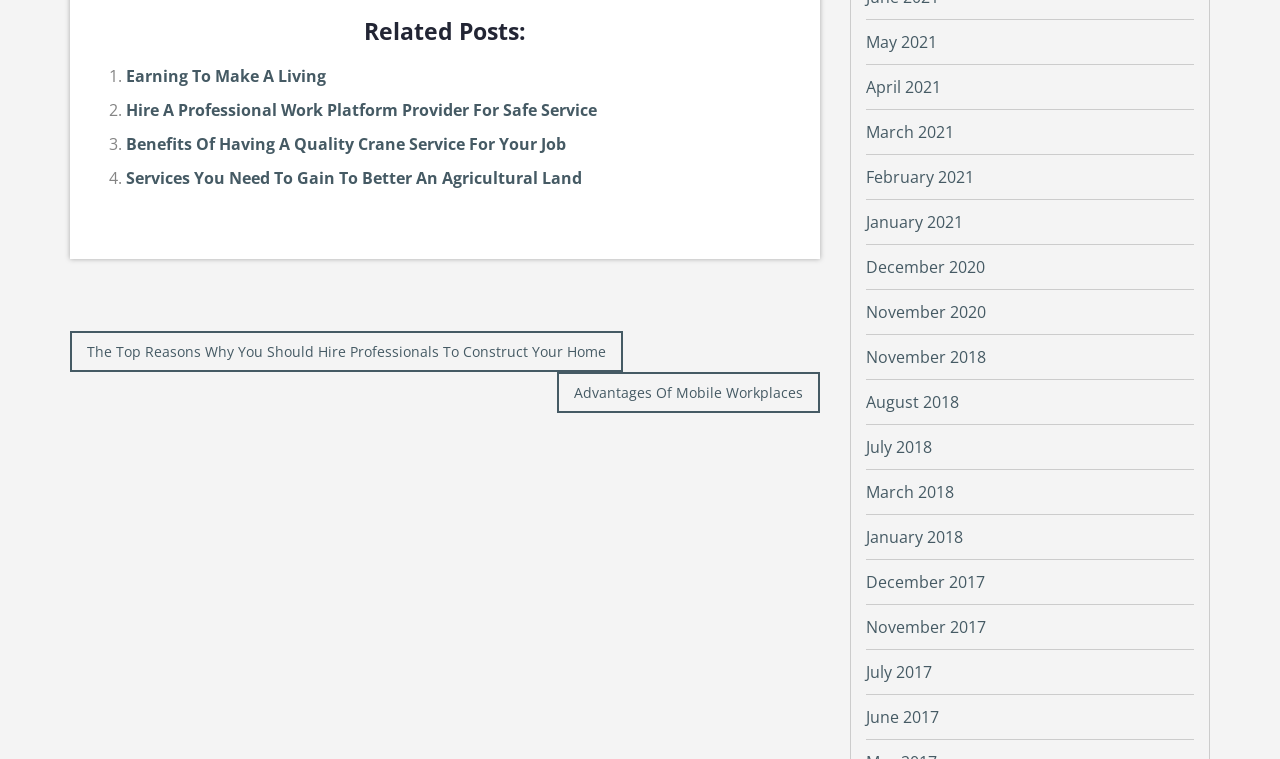Using the format (top-left x, top-left y, bottom-right x, bottom-right y), provide the bounding box coordinates for the described UI element. All values should be floating point numbers between 0 and 1: Earning To Make A Living

[0.098, 0.085, 0.255, 0.114]